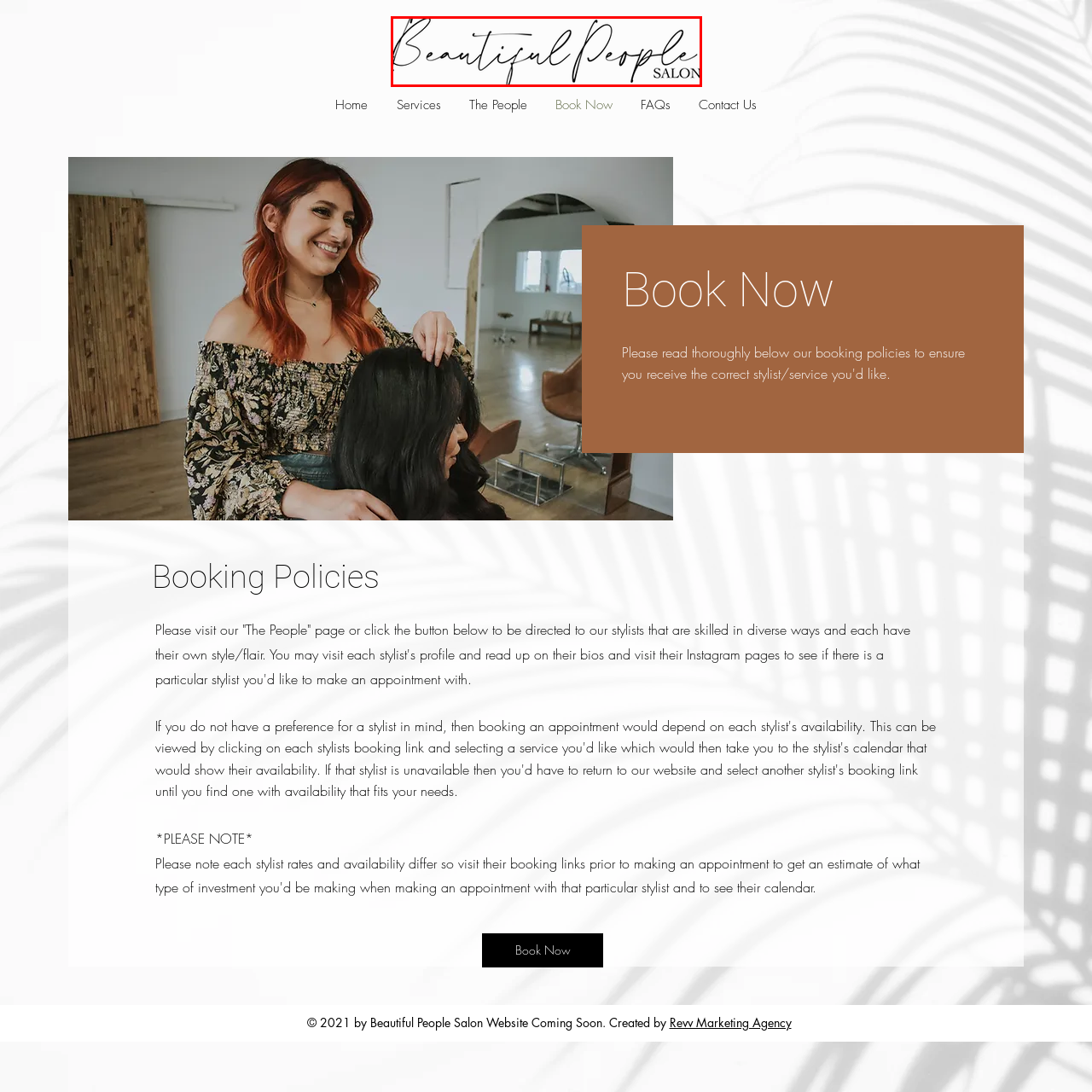What is the purpose of the logo?
Please analyze the segment of the image inside the red bounding box and respond with a single word or phrase.

To convey artistry and beauty